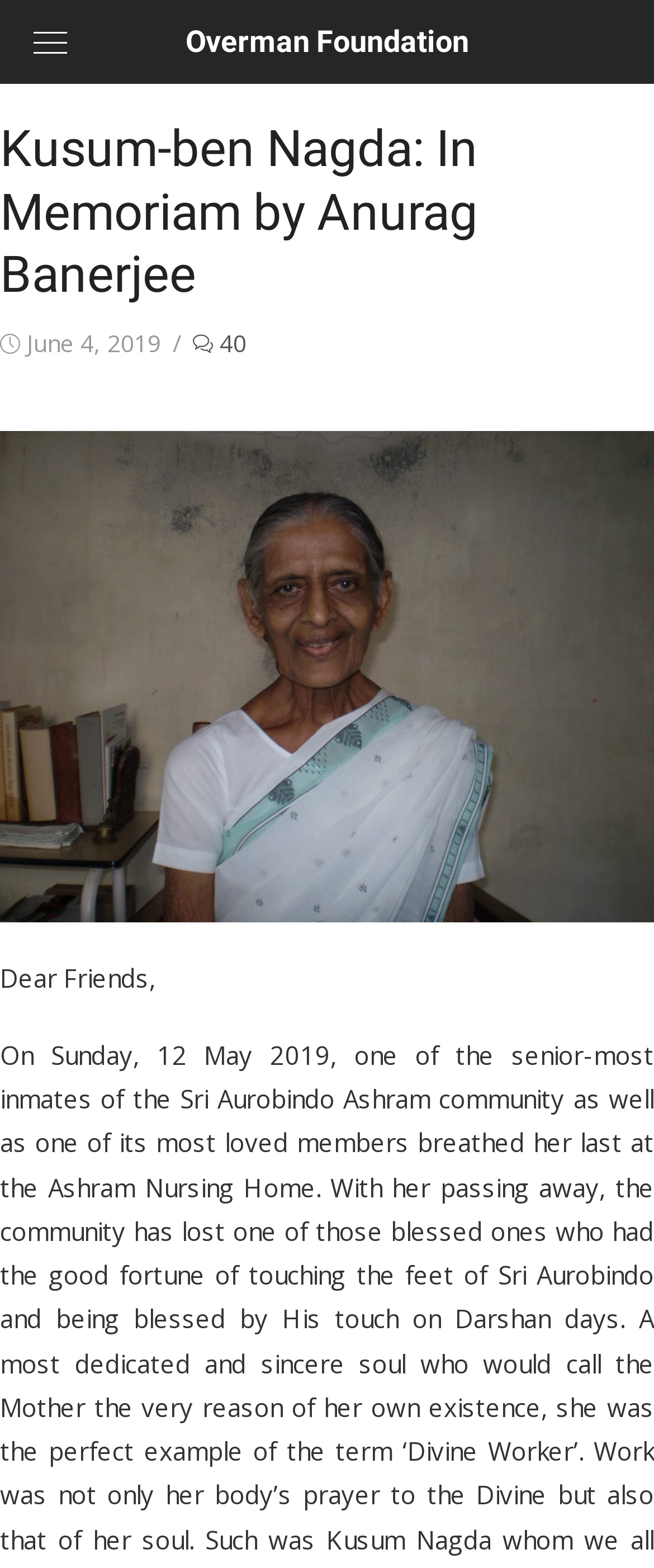Describe all the significant parts and information present on the webpage.

The webpage is a tribute to Kusum-ben Nagda, with a title "In Memoriam" written by Anurag Banerjee, and is hosted on the Overman Foundation website. At the top-left corner, there is a "Skip to content" link, followed by a complementary section that spans the entire width of the page. Within this section, there is a "Menu" link on the left, and a link to the "Overman Foundation" website on the right.

Below this section, there is a header that occupies the full width of the page, containing the title "Kusum-ben Nagda: In Memoriam by Anurag Banerjee" in a large font. Underneath the title, there is a line of text that reads "Posted on" followed by a link to the date "June 4, 2019", and another link labeled "A 40".

The main content of the webpage starts with a paragraph that begins with "Dear Friends,".